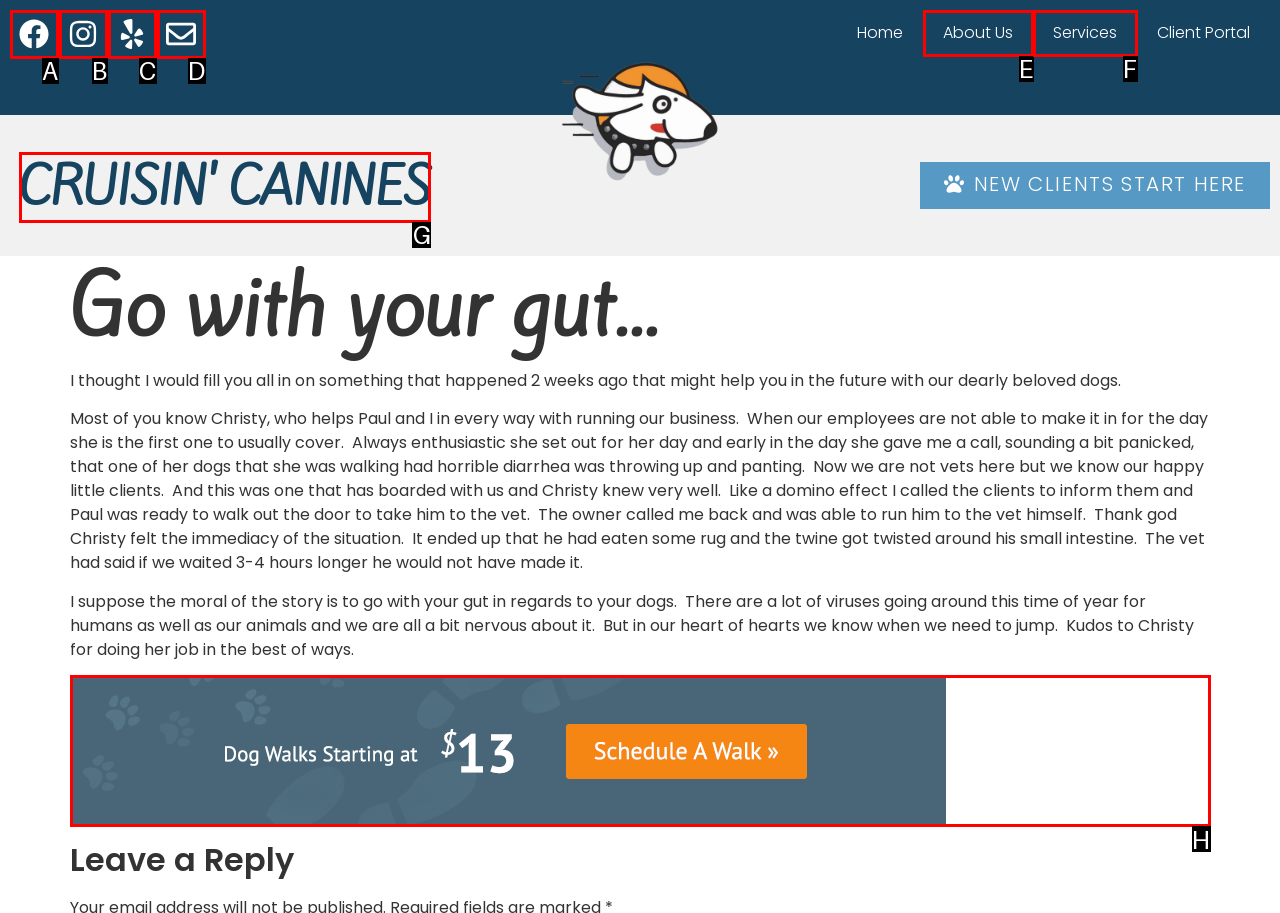Tell me which one HTML element best matches the description: Cruisin' Canines Answer with the option's letter from the given choices directly.

G